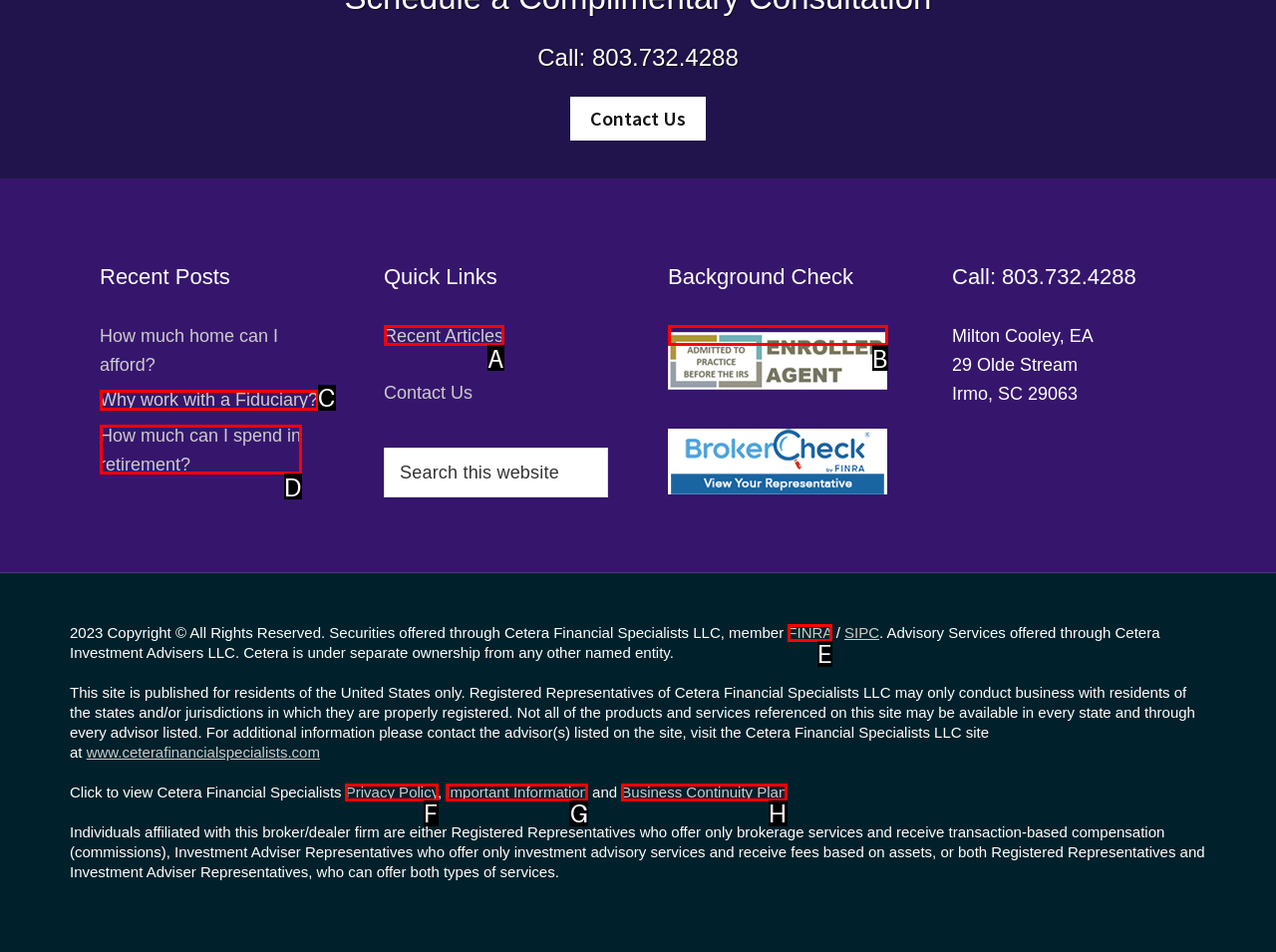Select the option that aligns with the description: Business Continuity Plan
Respond with the letter of the correct choice from the given options.

H